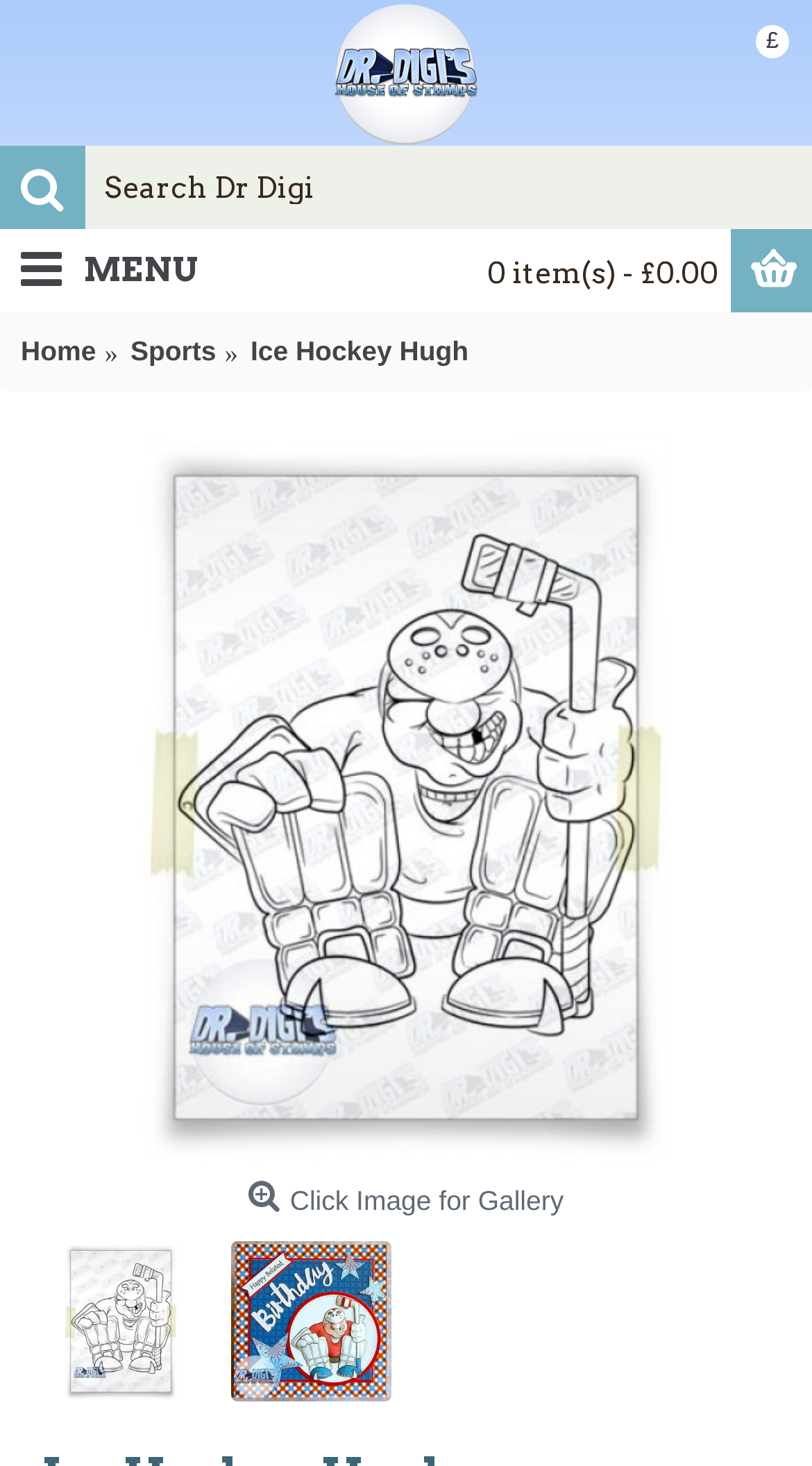What is the current total cost of items in the cart?
Using the visual information, respond with a single word or phrase.

£0.00